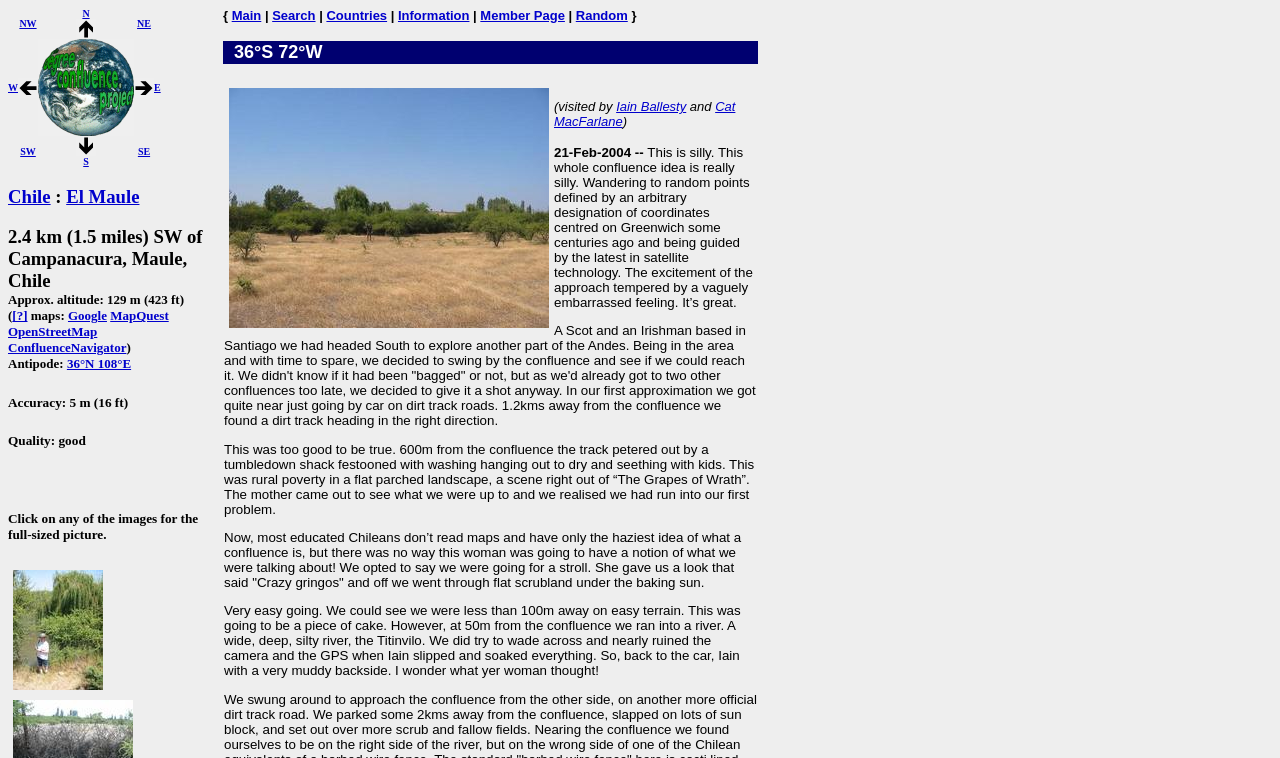Please analyze the image and provide a thorough answer to the question:
What is the quality of the confluence?

The quality of the confluence is good, as indicated by the heading 'Quality: good' on the webpage.